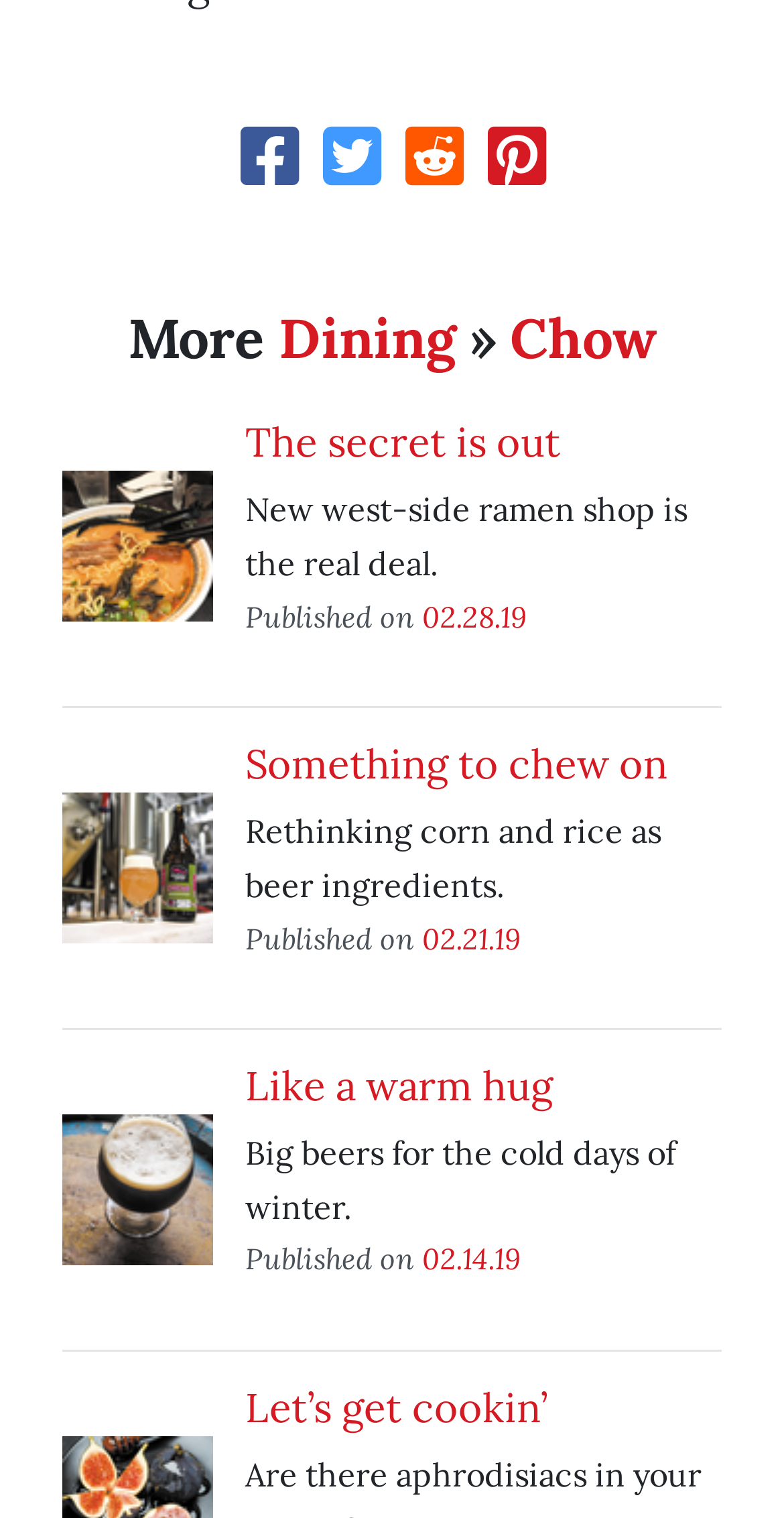Determine the bounding box coordinates of the element's region needed to click to follow the instruction: "View the 'Something to chew on' article". Provide these coordinates as four float numbers between 0 and 1, formatted as [left, top, right, bottom].

[0.313, 0.486, 0.851, 0.52]